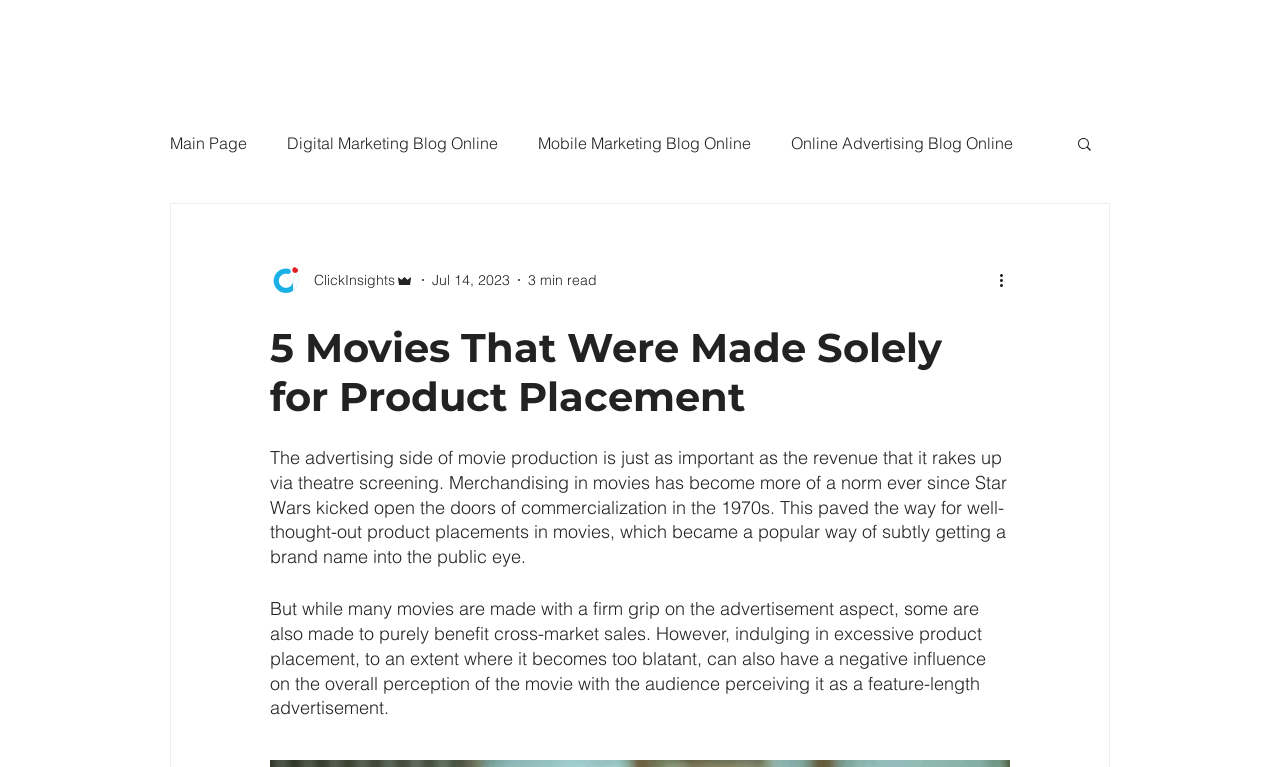Provide a brief response to the question below using one word or phrase:
How many navigation links are there?

9